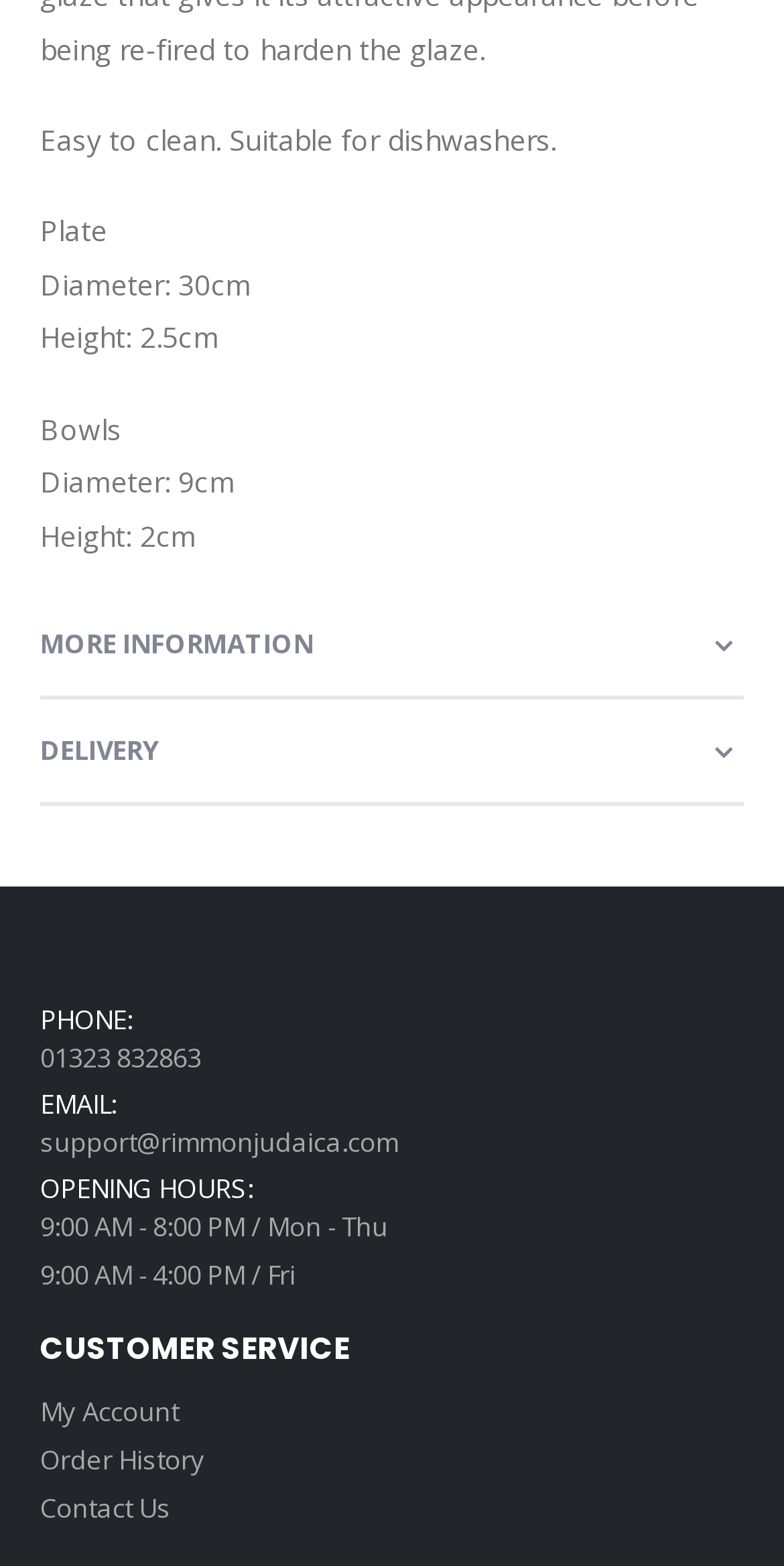Select the bounding box coordinates of the element I need to click to carry out the following instruction: "click MORE INFORMATION tab".

[0.051, 0.379, 0.949, 0.447]